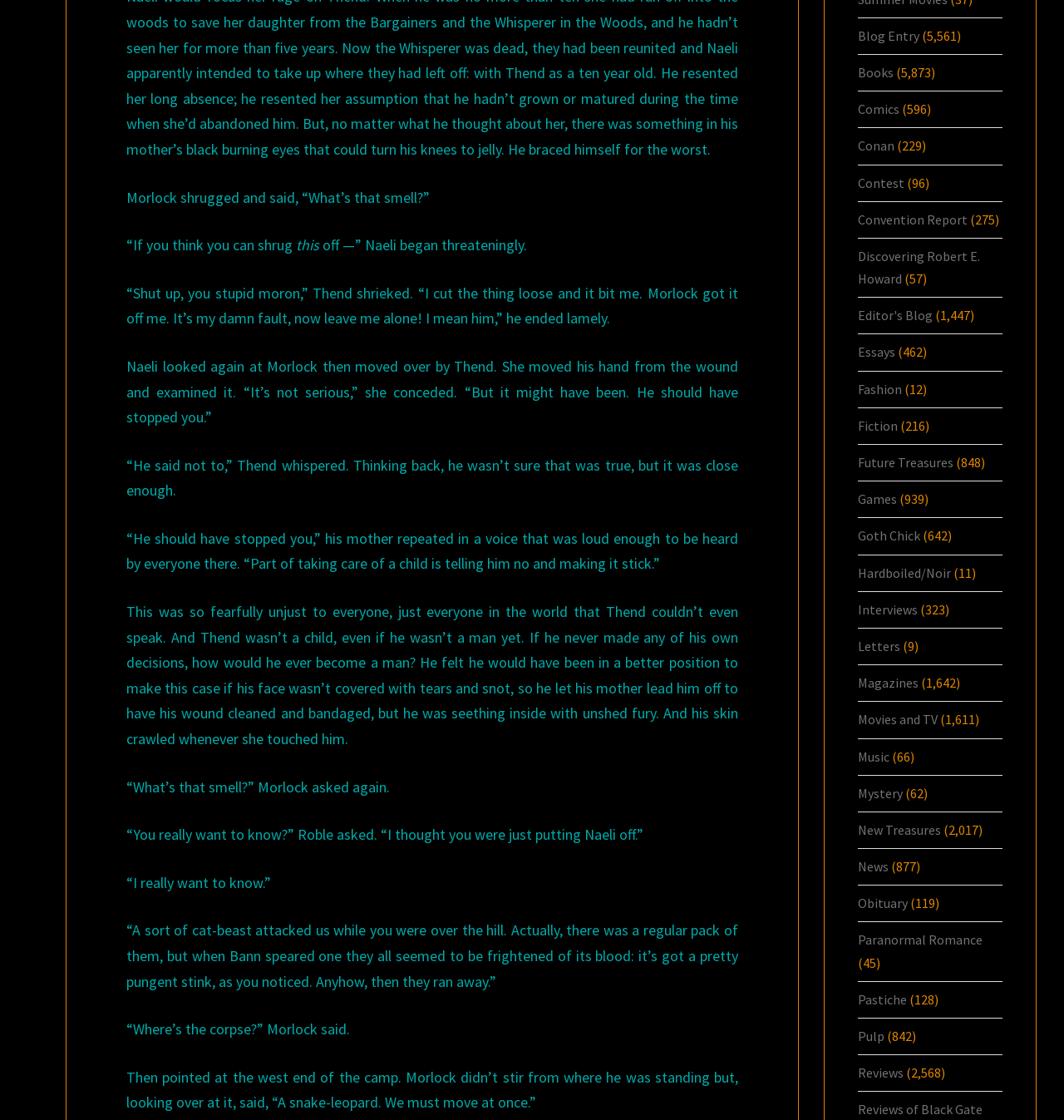What is the name of the creature that attacked them?
Answer the question in a detailed and comprehensive manner.

According to the text '“A snake-leopard. We must move at once.”', the creature that attacked them is a snake-leopard.